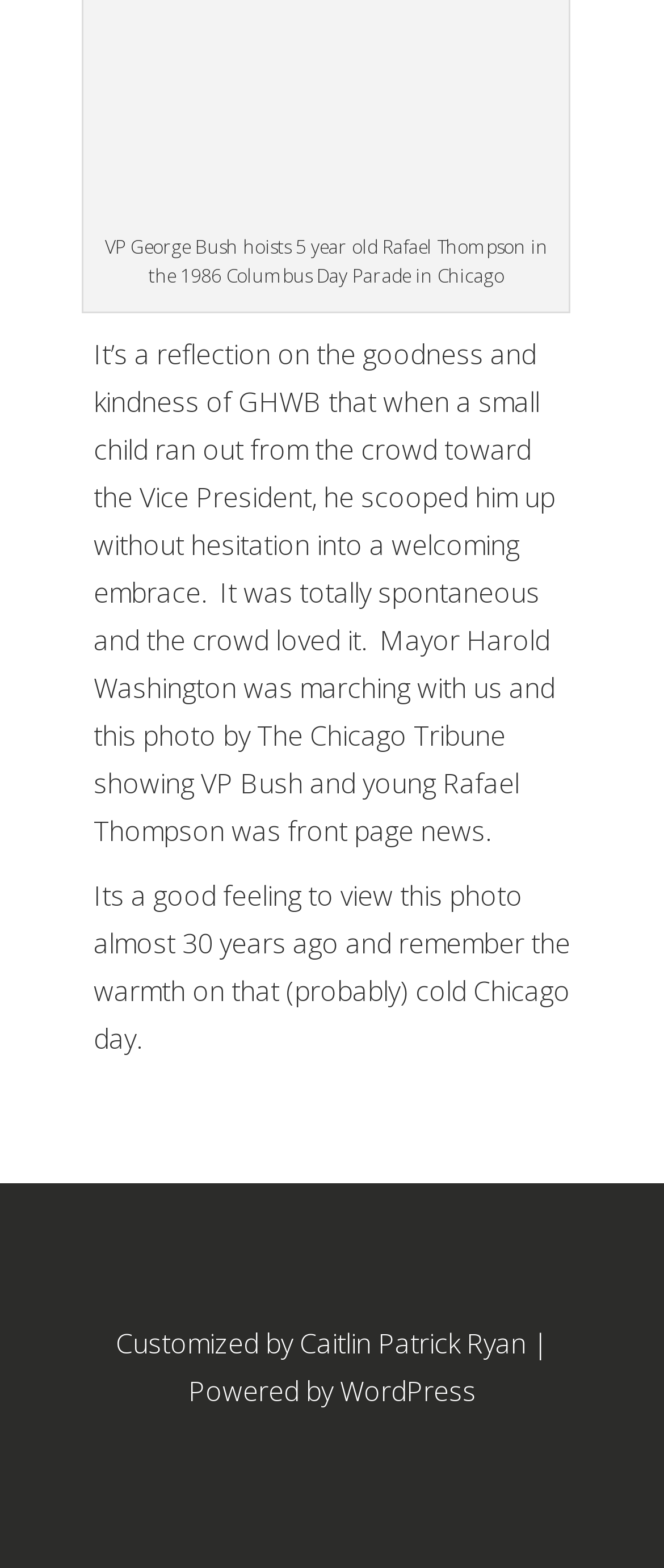Who is the Vice President in the 1986 Columbus Day Parade?
We need a detailed and meticulous answer to the question.

The answer can be found in the StaticText element with the text 'VP George Bush hoists 5 year old Rafael Thompson in the 1986 Columbus Day Parade in Chicago'. This text indicates that George Bush was the Vice President in the 1986 Columbus Day Parade.